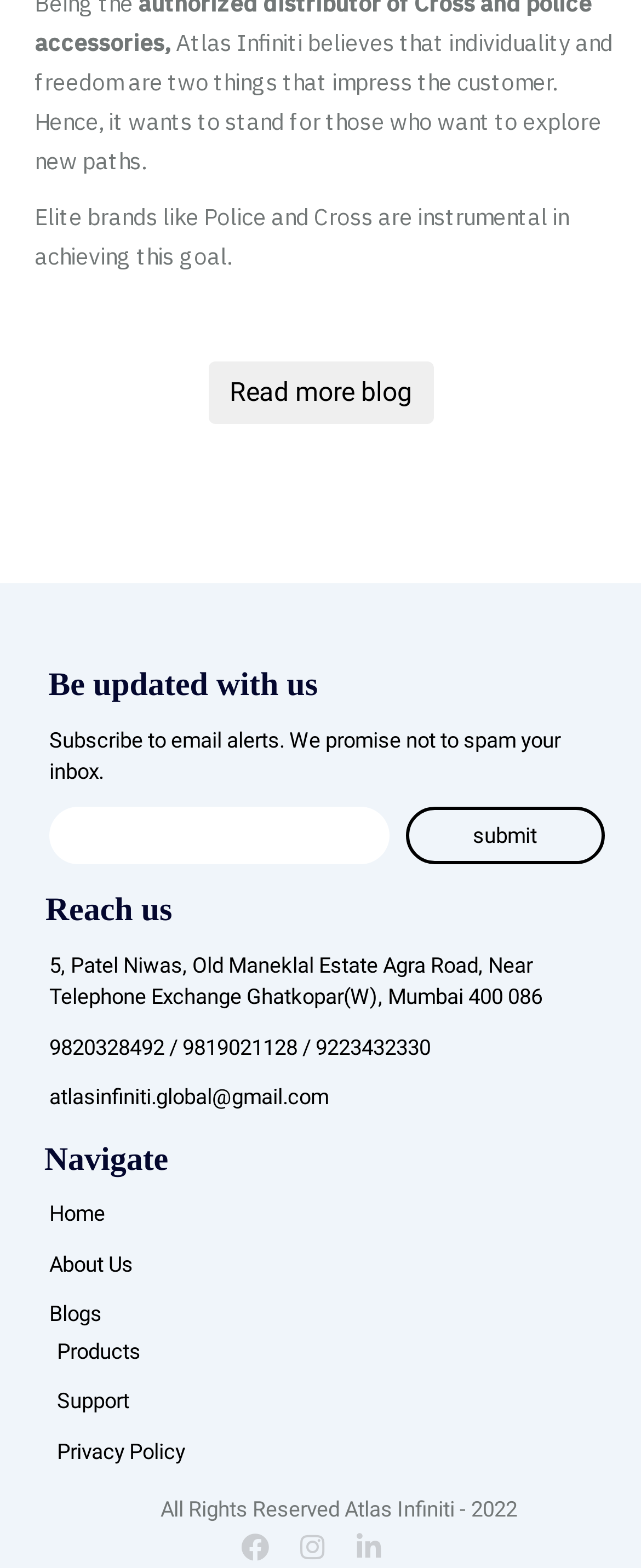Please locate the bounding box coordinates of the element's region that needs to be clicked to follow the instruction: "Contact us via phone". The bounding box coordinates should be provided as four float numbers between 0 and 1, i.e., [left, top, right, bottom].

[0.077, 0.66, 0.672, 0.676]